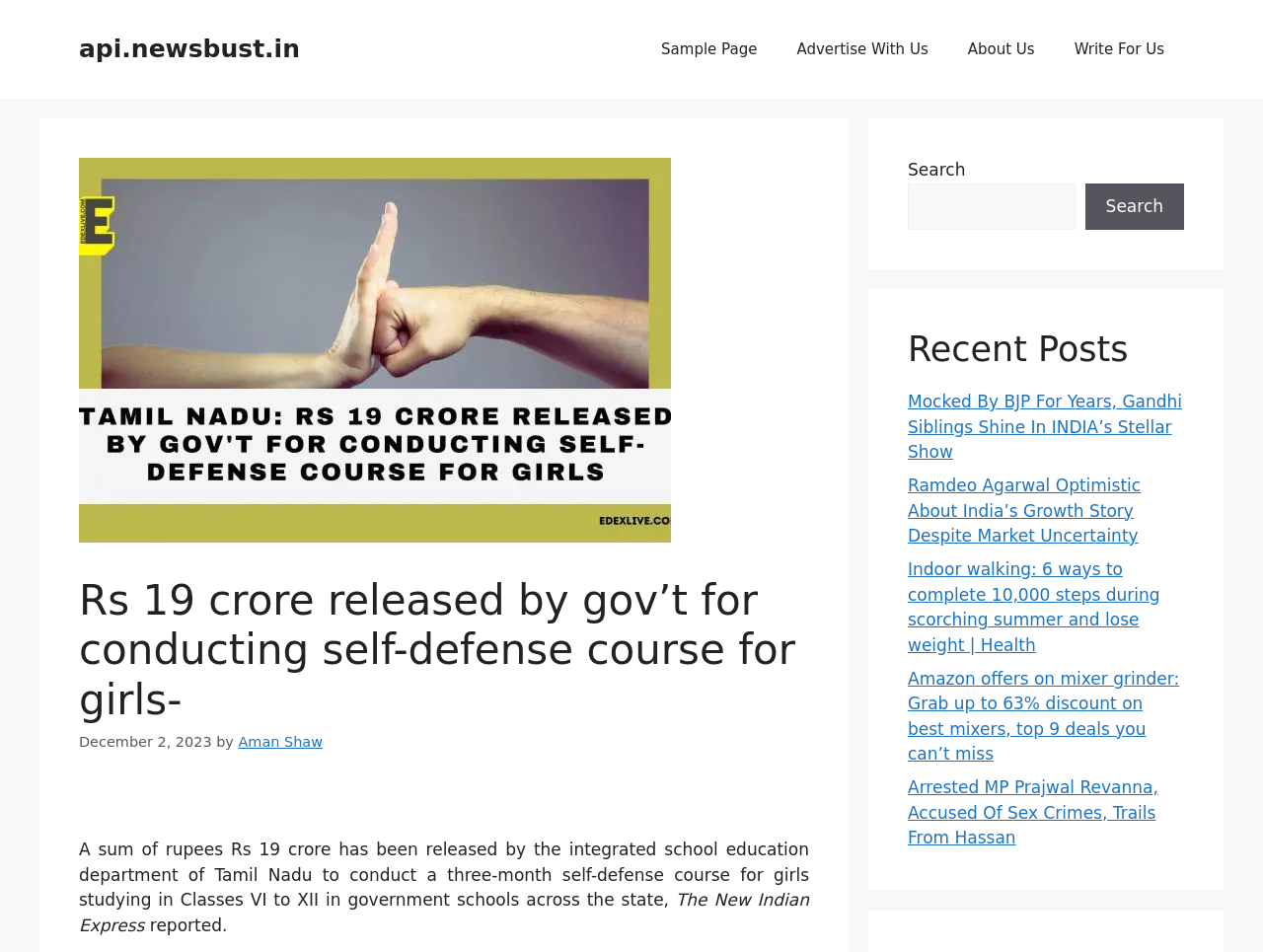What is the date of the article?
Craft a detailed and extensive response to the question.

The answer can be found in the static text 'December 2, 2023' which is located below the heading and above the author's name.